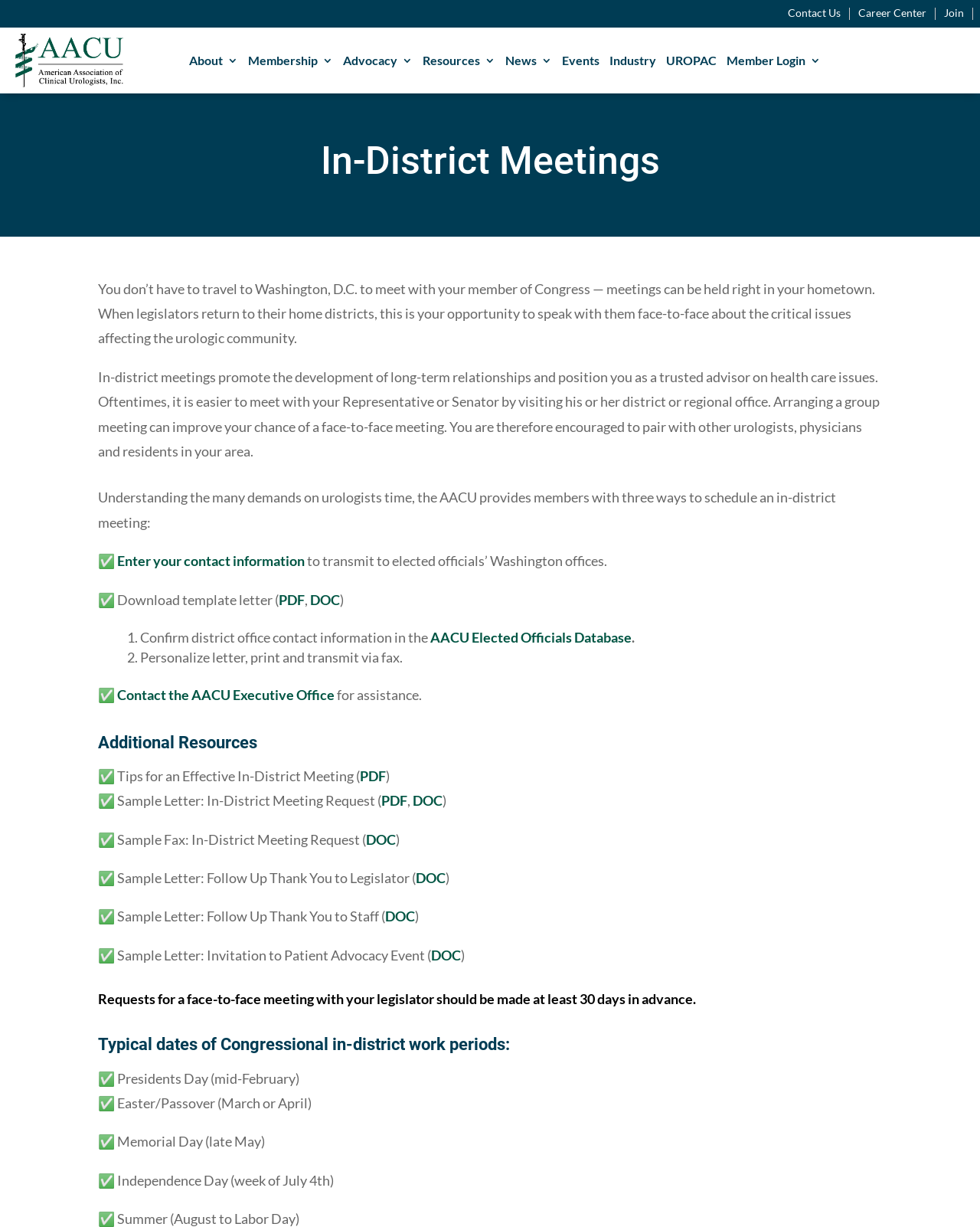Using the provided description News, find the bounding box coordinates for the UI element. Provide the coordinates in (top-left x, top-left y, bottom-right x, bottom-right y) format, ensuring all values are between 0 and 1.

[0.515, 0.026, 0.563, 0.073]